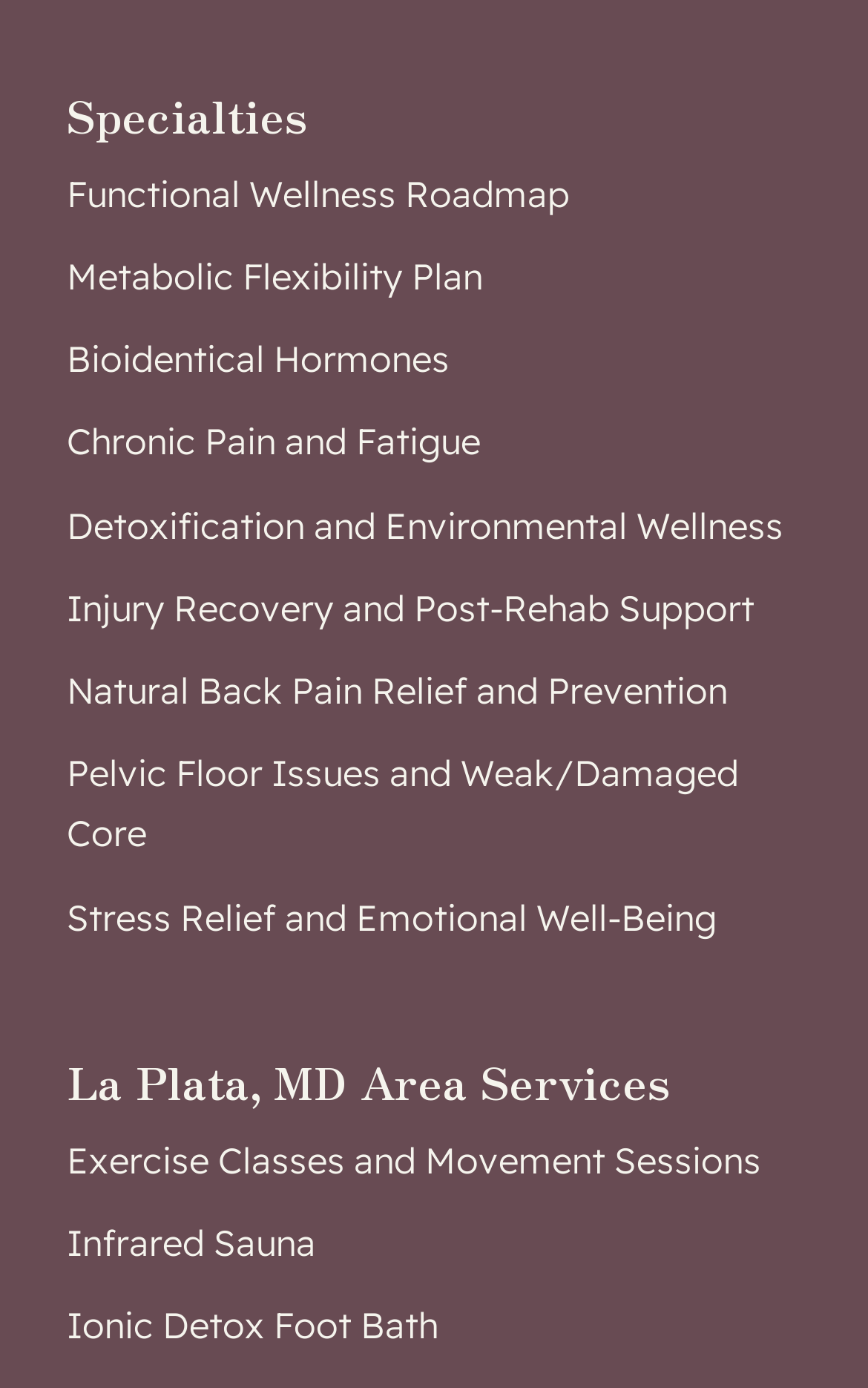Bounding box coordinates are specified in the format (top-left x, top-left y, bottom-right x, bottom-right y). All values are floating point numbers bounded between 0 and 1. Please provide the bounding box coordinate of the region this sentence describes: Metabolic Flexibility Plan

[0.077, 0.178, 0.923, 0.225]